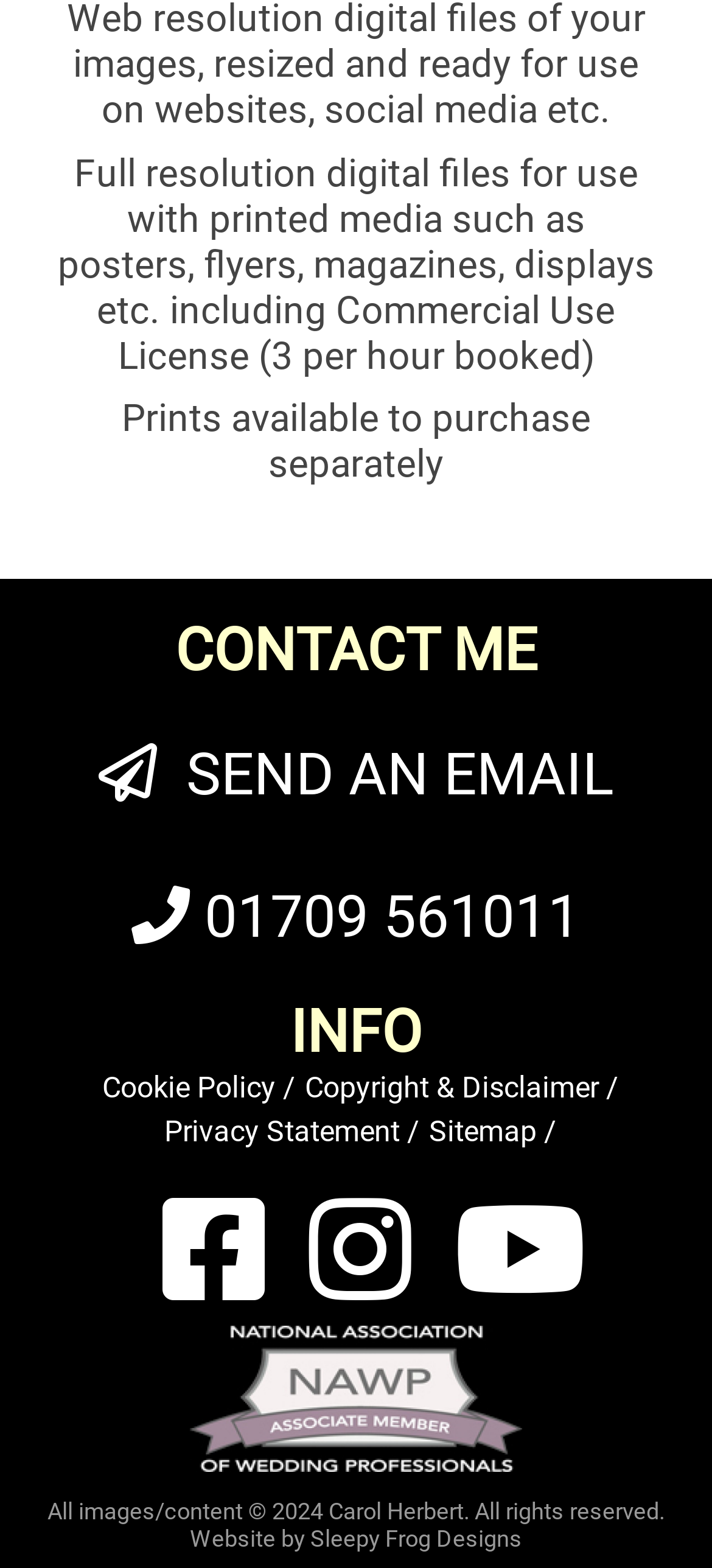What type of membership does the website owner have?
Use the information from the screenshot to give a comprehensive response to the question.

The link and image at the bottom of the page indicate that the website owner, Carol Herbert, is an Associate Member of NAWP.